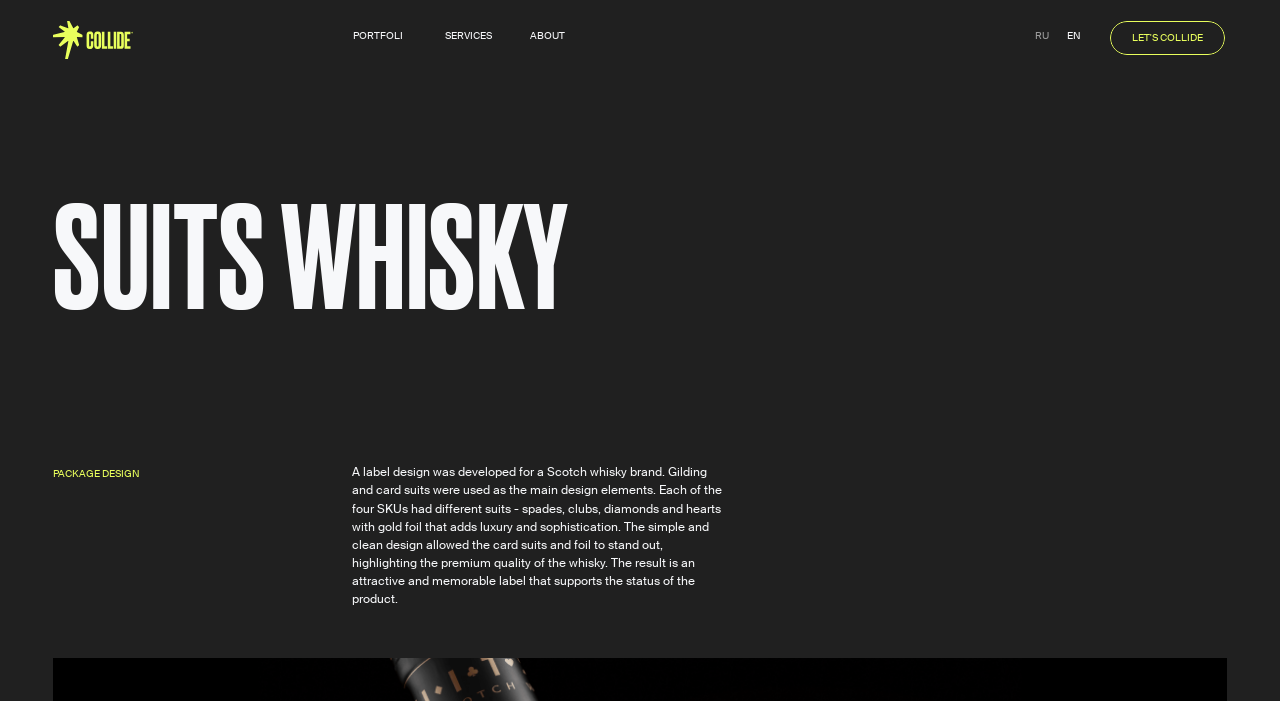Give a detailed account of the webpage's layout and content.

This webpage is about a label design for a Scotch whisky brand. At the top left, there is a link with no text, and at the top right, there is a link with the text "LET'S COLLIDE". Below these links, there are four links in a row, labeled "P O R T F O L I O", "S E R V I C E S", "A B O U T", and "R U R U", respectively. To the right of these links, there are two more links, labeled "E N E N".

In the middle of the page, there is a large header that reads "SUITS WHISKY". Below this header, there is a long paragraph of text that describes the label design. The text explains that the design uses gilding and card suits as the main elements, with each of the four SKUs featuring a different suit (spades, clubs, diamonds, and hearts) with gold foil to add luxury and sophistication. The design is simple and clean, allowing the card suits and foil to stand out and highlighting the premium quality of the whisky.

To the right of this paragraph, there is a link labeled "PACKAGE DESIGN". There are no images on the page. Overall, the page has a simple and organized layout, with clear headings and concise text.